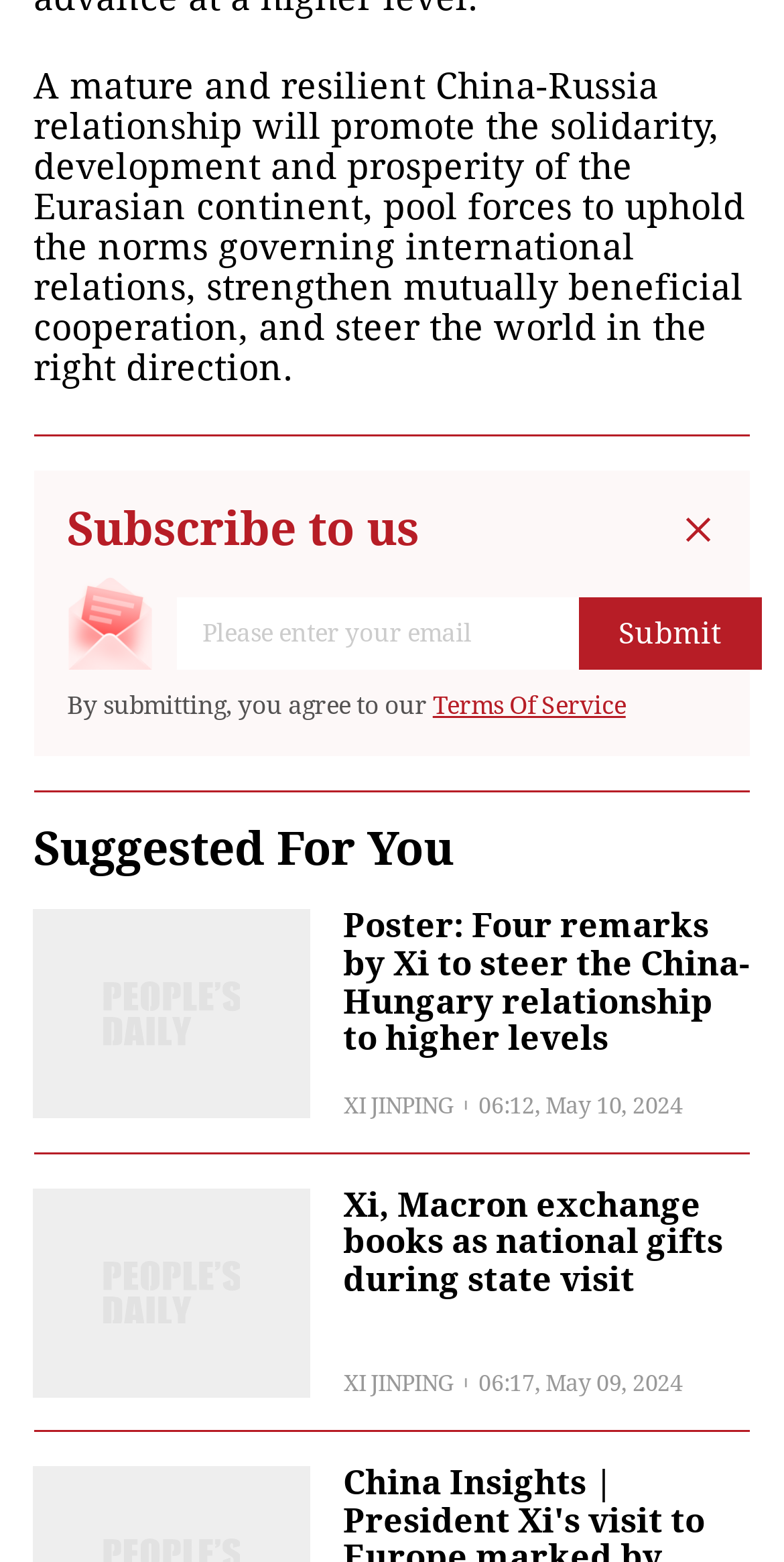What is the name of the person mentioned in the second article? Please answer the question using a single word or phrase based on the image.

Xi Jinping